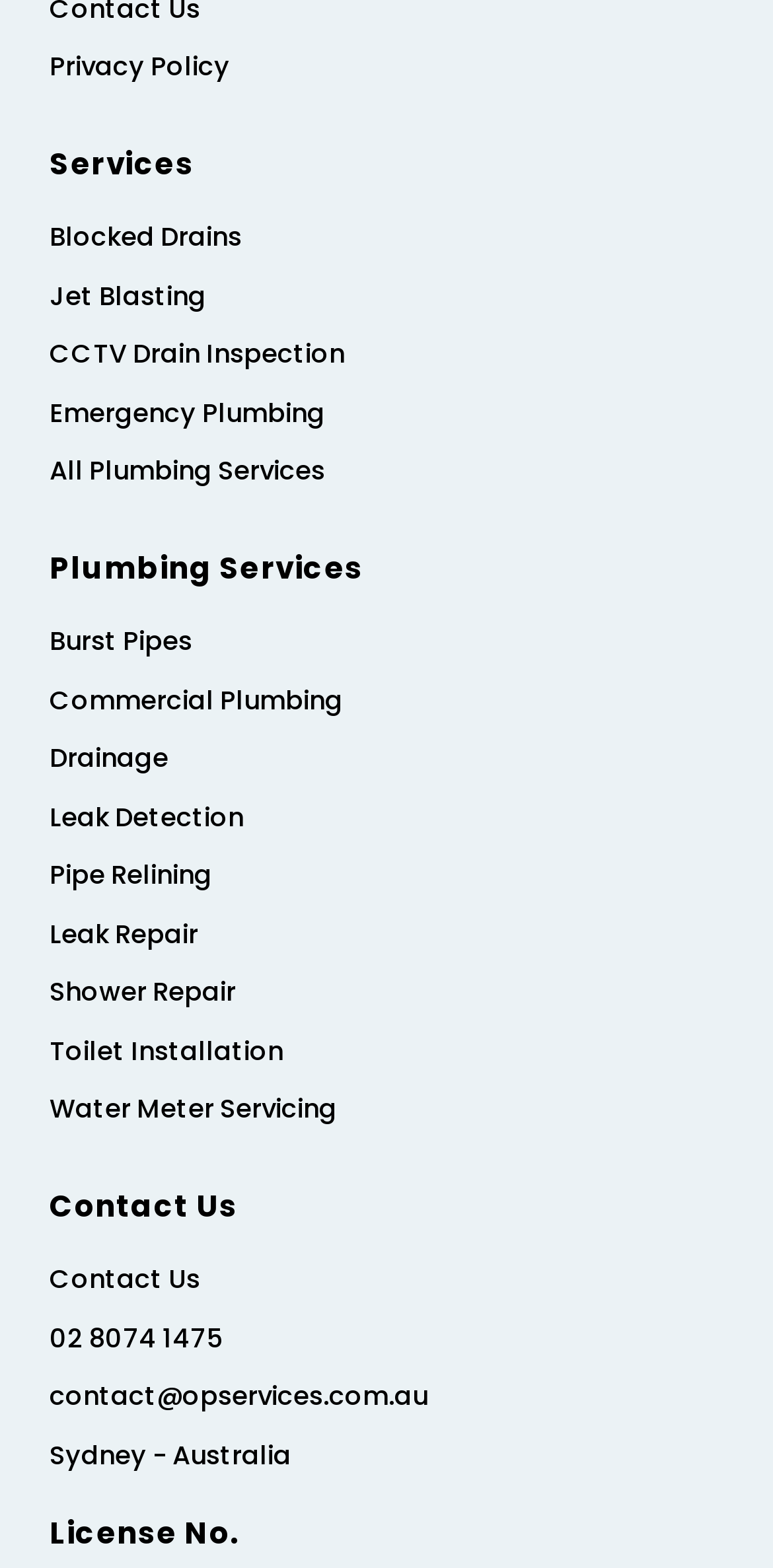How many links are there for plumbing services?
Please look at the screenshot and answer using one word or phrase.

15